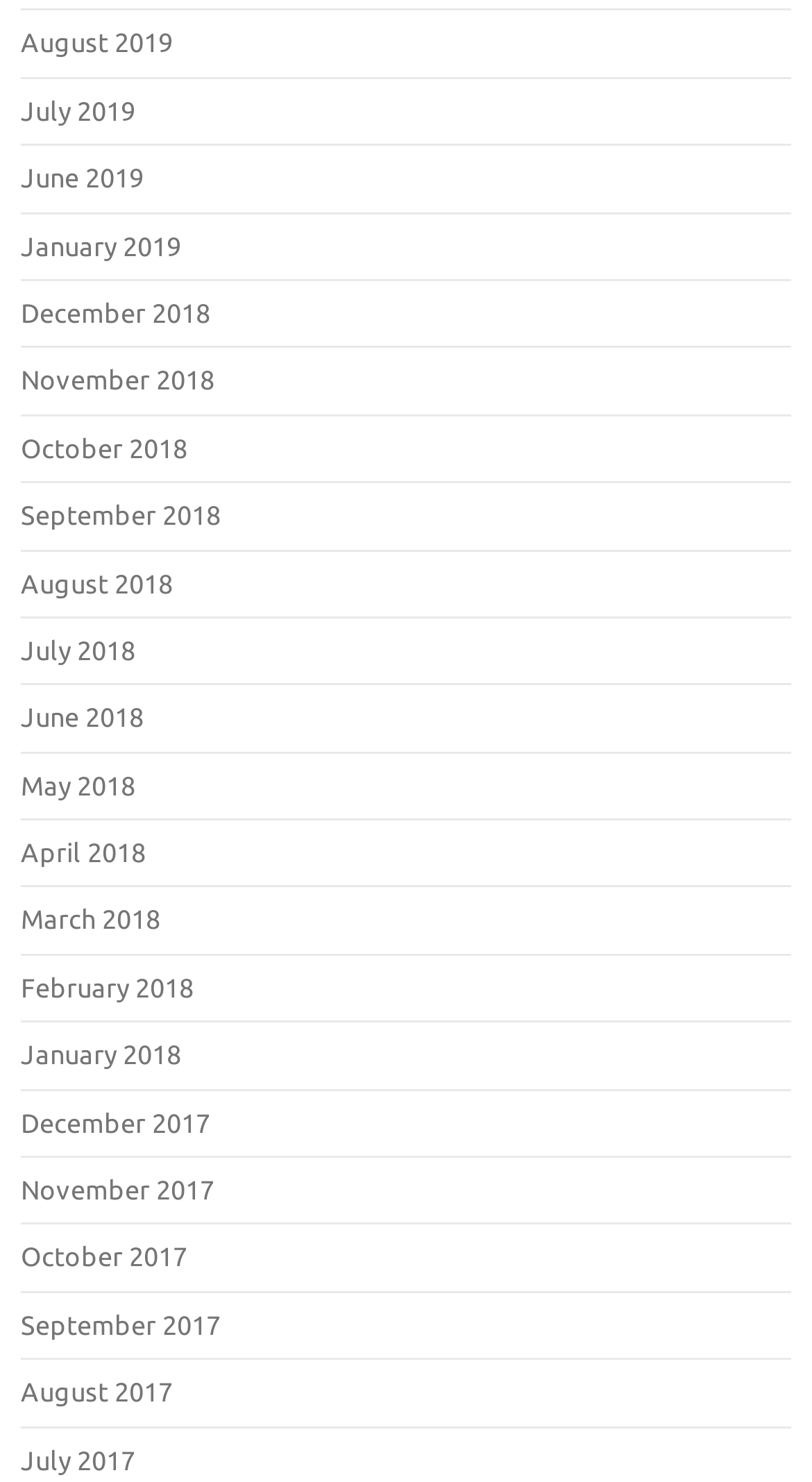Determine the coordinates of the bounding box for the clickable area needed to execute this instruction: "go to July 2018".

[0.026, 0.428, 0.167, 0.448]